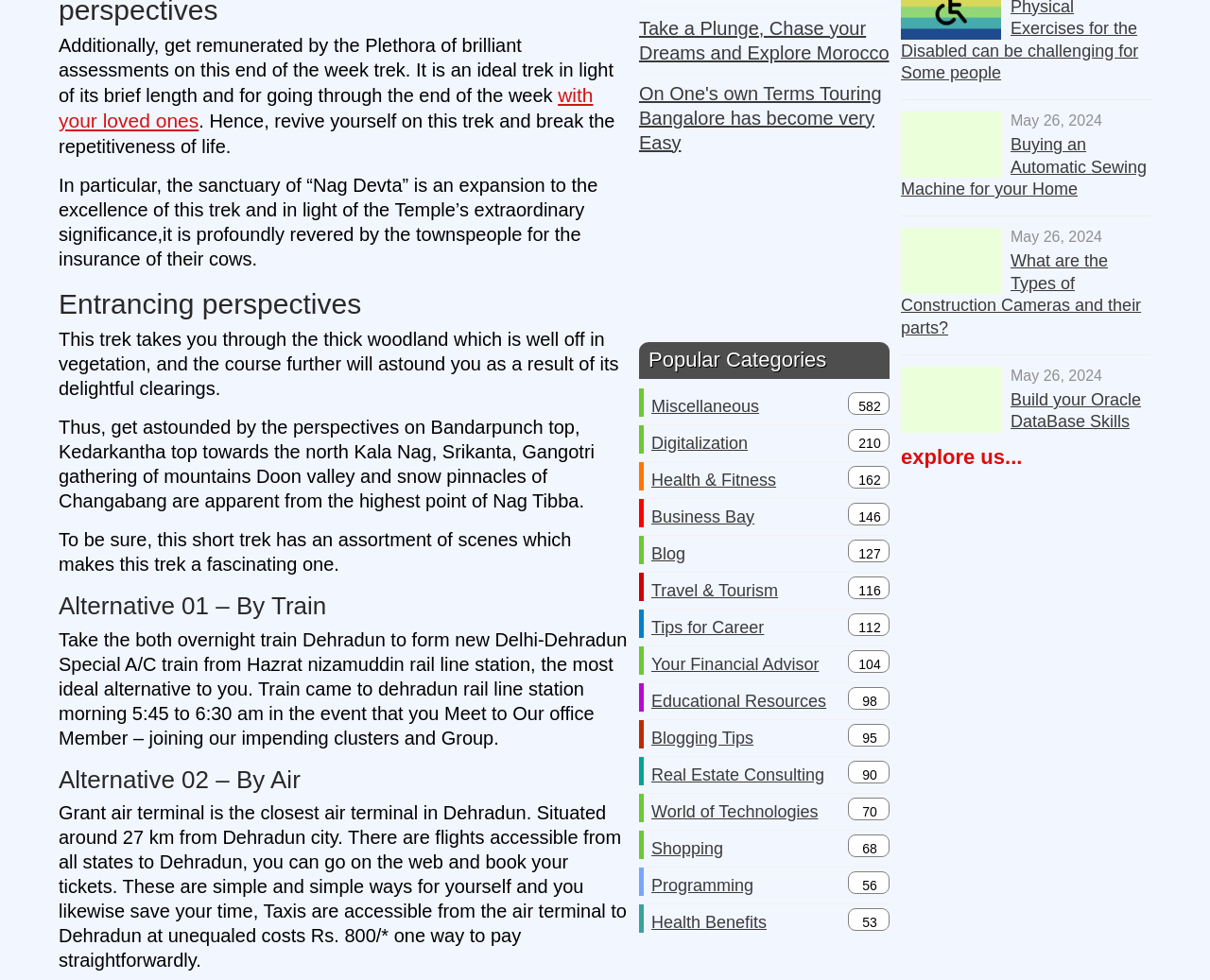Locate the bounding box coordinates of the element that should be clicked to fulfill the instruction: "Read about 'Entrancing perspectives'".

[0.048, 0.291, 0.52, 0.329]